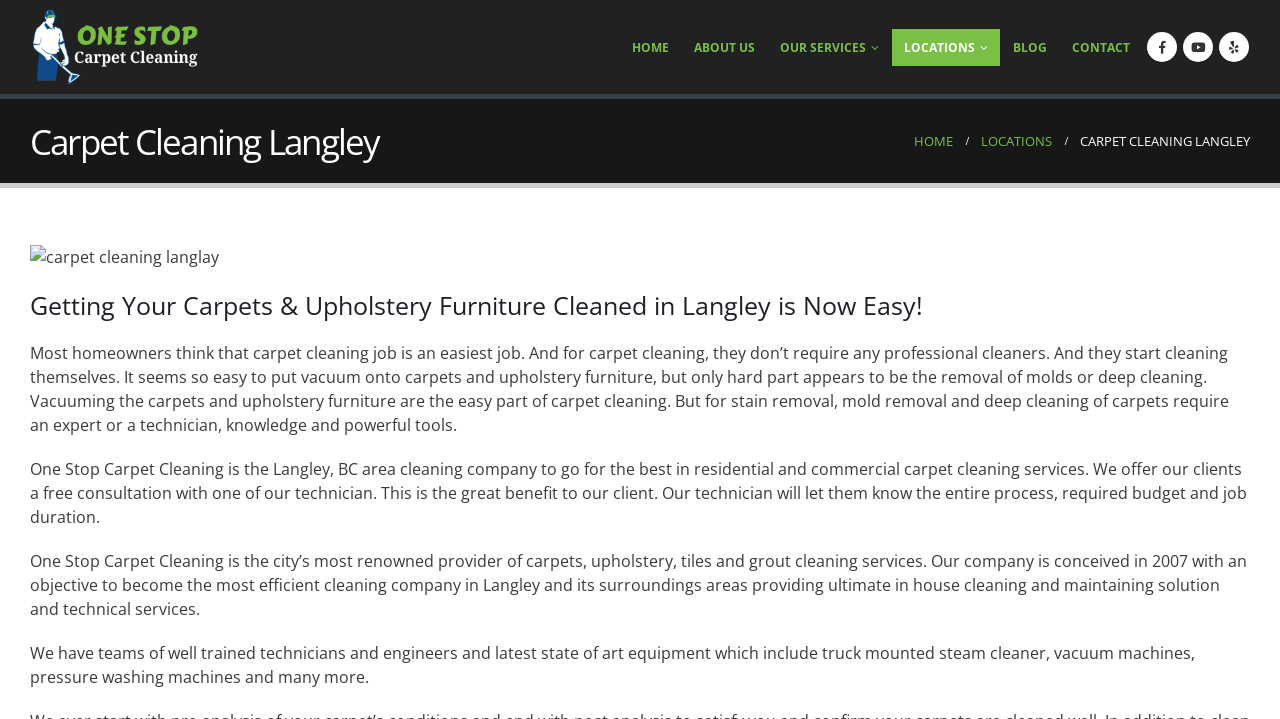Refer to the image and provide an in-depth answer to the question: 
What type of equipment does the company use?

The equipment is mentioned in the text 'We have teams of well trained technicians and engineers and latest state of art equipment which include truck mounted steam cleaner, vacuum machines, pressure washing machines and many more.'